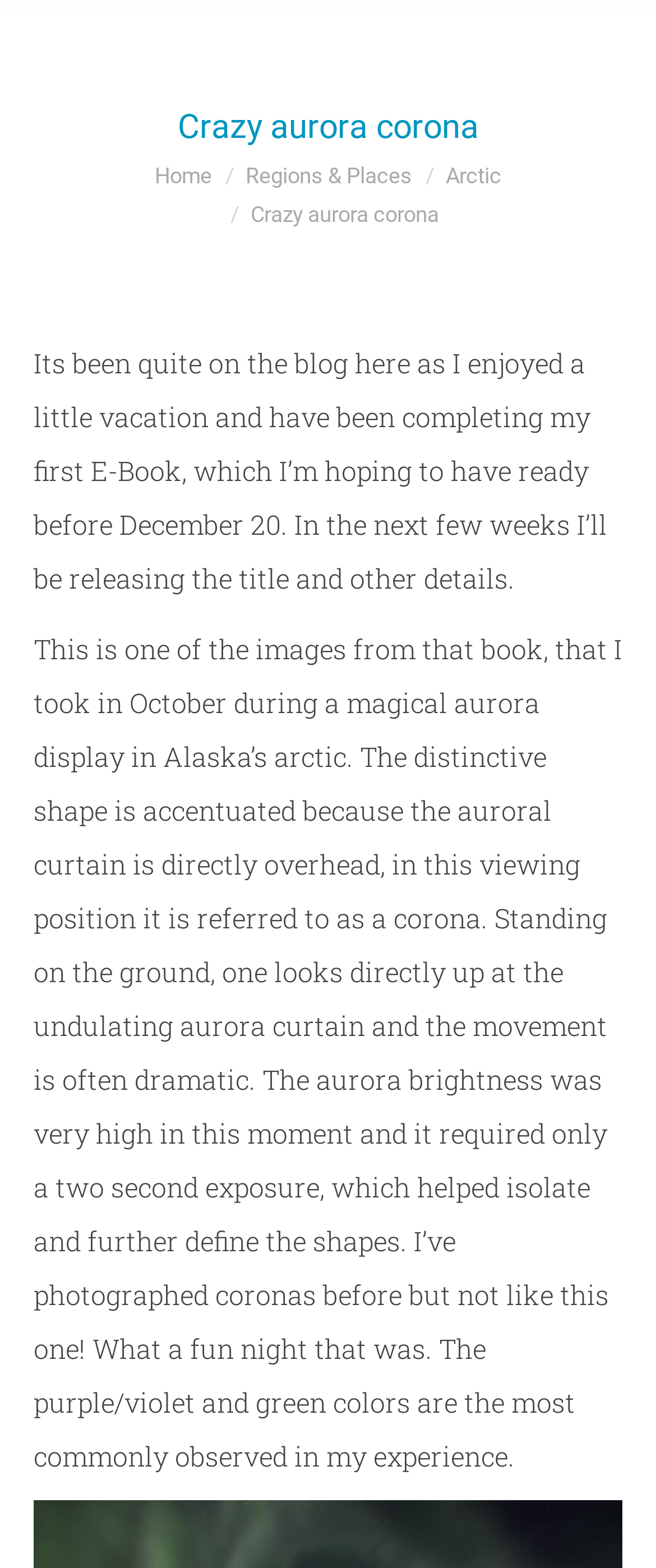Based on the image, provide a detailed and complete answer to the question: 
What is the topic of the latest article?

The latest article is about an aurora display in Alaska, as described in the text below the heading 'Crazy aurora corona'.